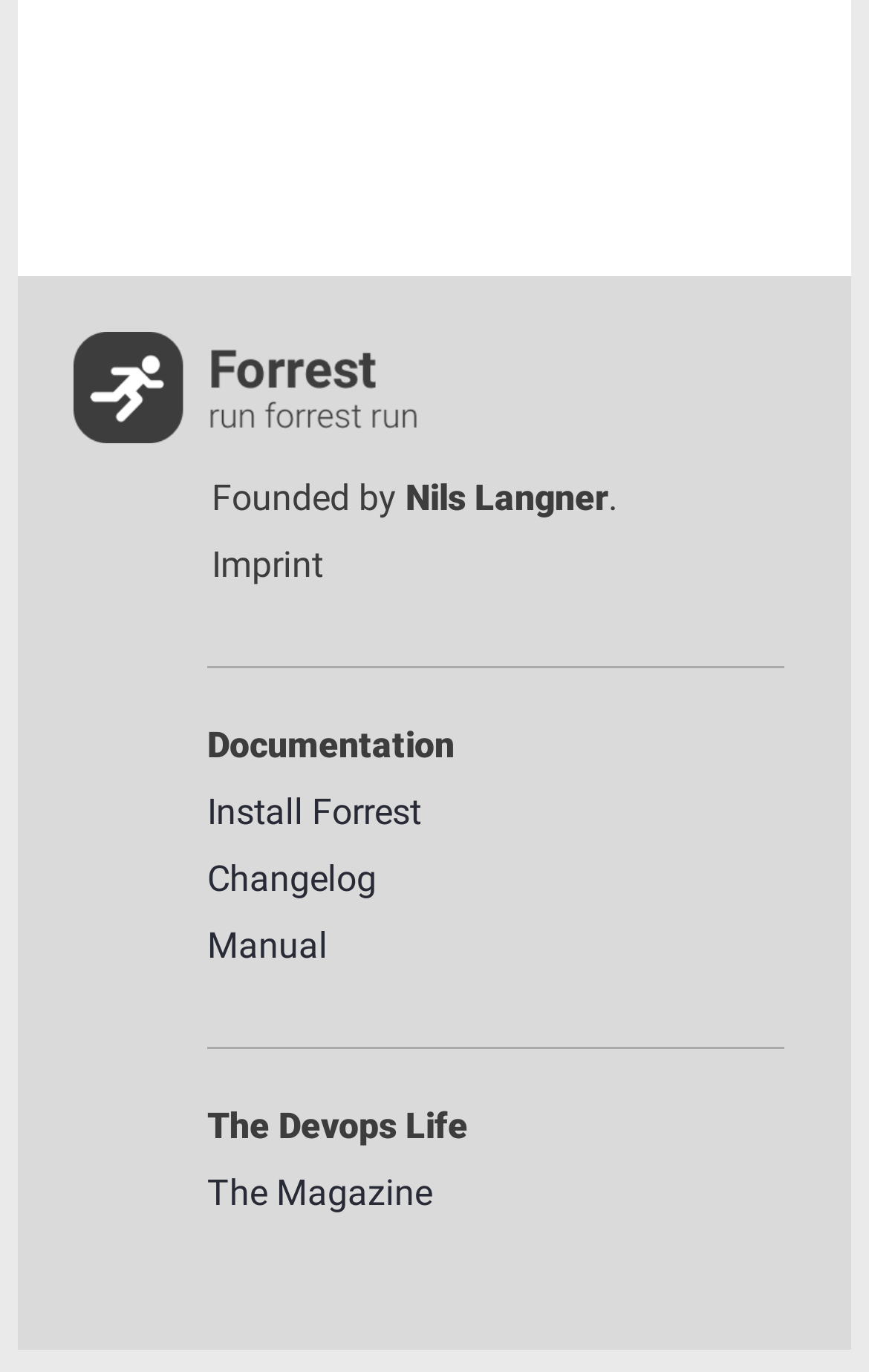Respond concisely with one word or phrase to the following query:
What is the purpose of the 'Install Forrest' link?

To install Forrest